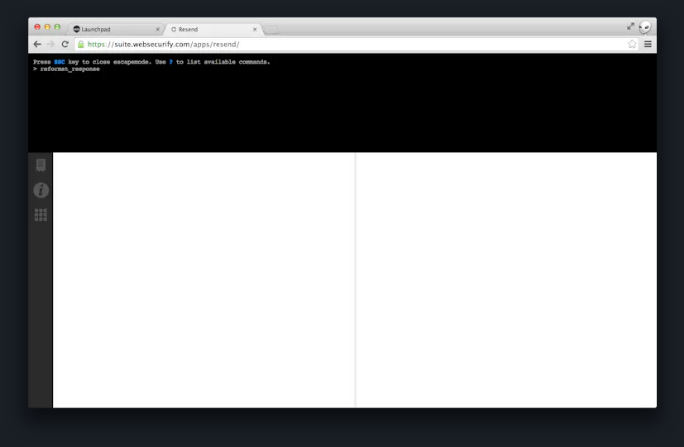Please answer the following question using a single word or phrase: 
What key is suggested to list available commands?

1